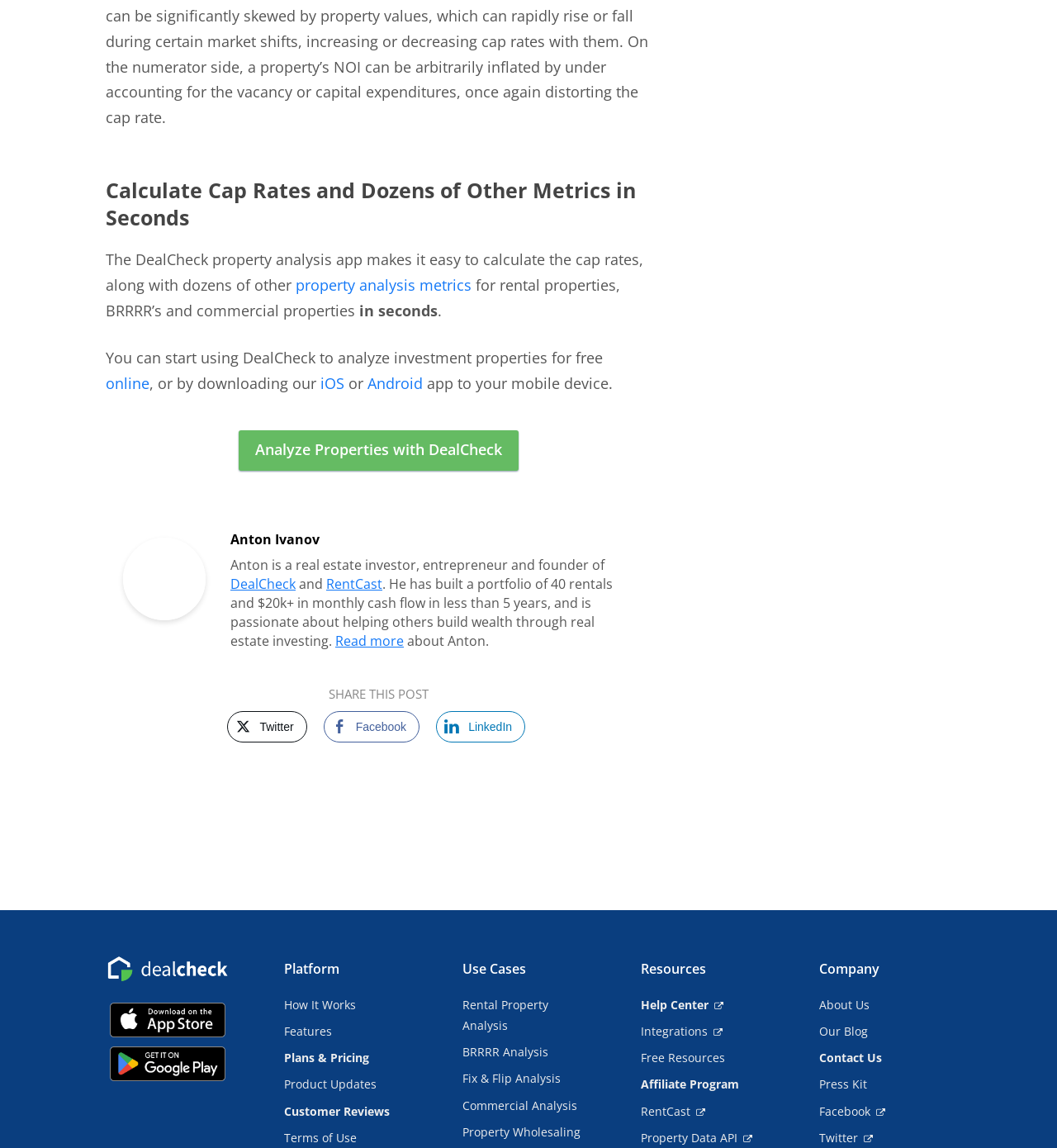How can users access DealCheck?
Look at the image and construct a detailed response to the question.

The text 'You can start using DealCheck to analyze investment properties for free online, or by downloading our iOS or Android app to your mobile device' suggests that users can access DealCheck either online or by downloading the mobile app.